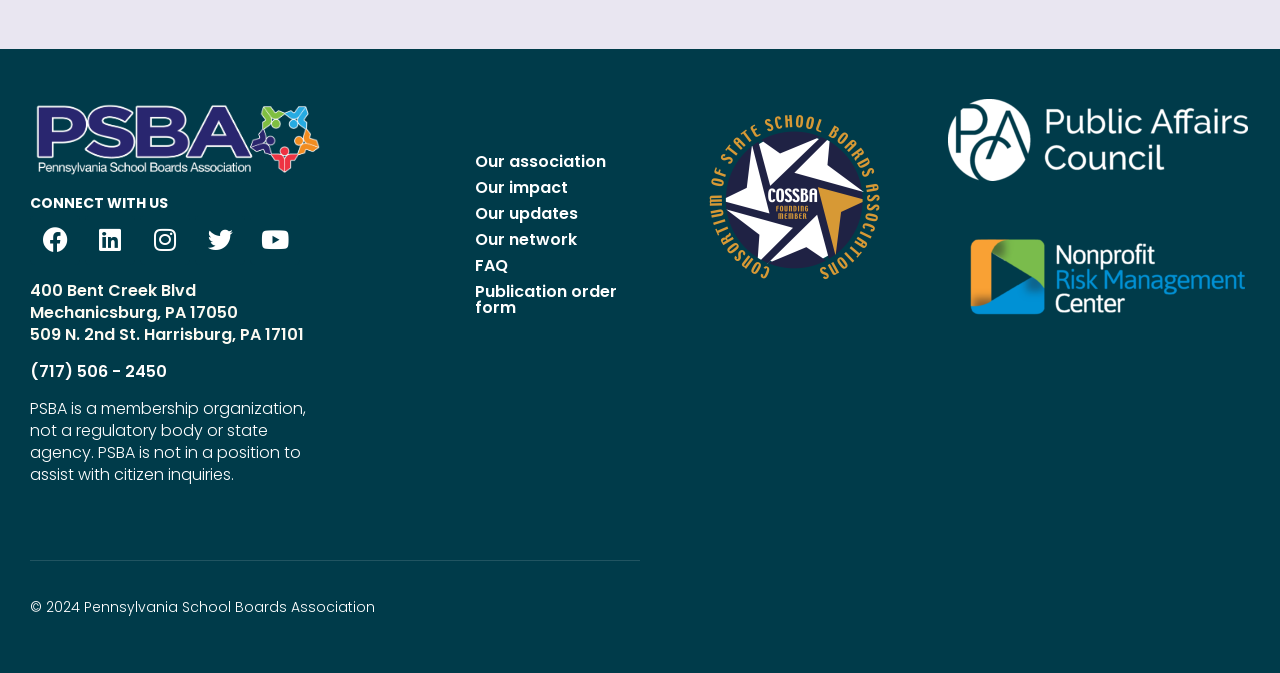Find the bounding box coordinates of the element's region that should be clicked in order to follow the given instruction: "Call the phone number". The coordinates should consist of four float numbers between 0 and 1, i.e., [left, top, right, bottom].

[0.023, 0.536, 0.13, 0.568]